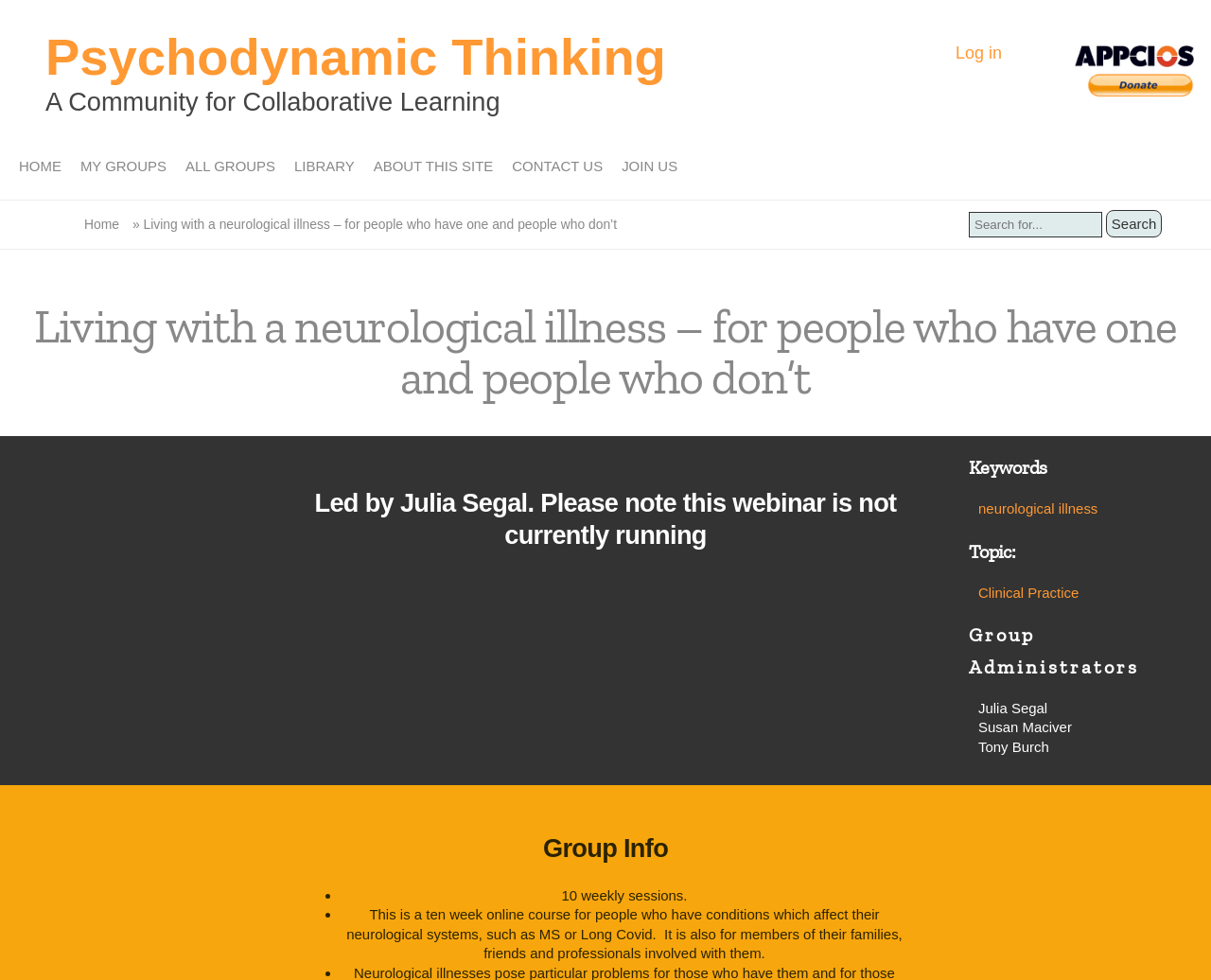What is the name of the community?
Refer to the screenshot and respond with a concise word or phrase.

Psychodynamic Thinking